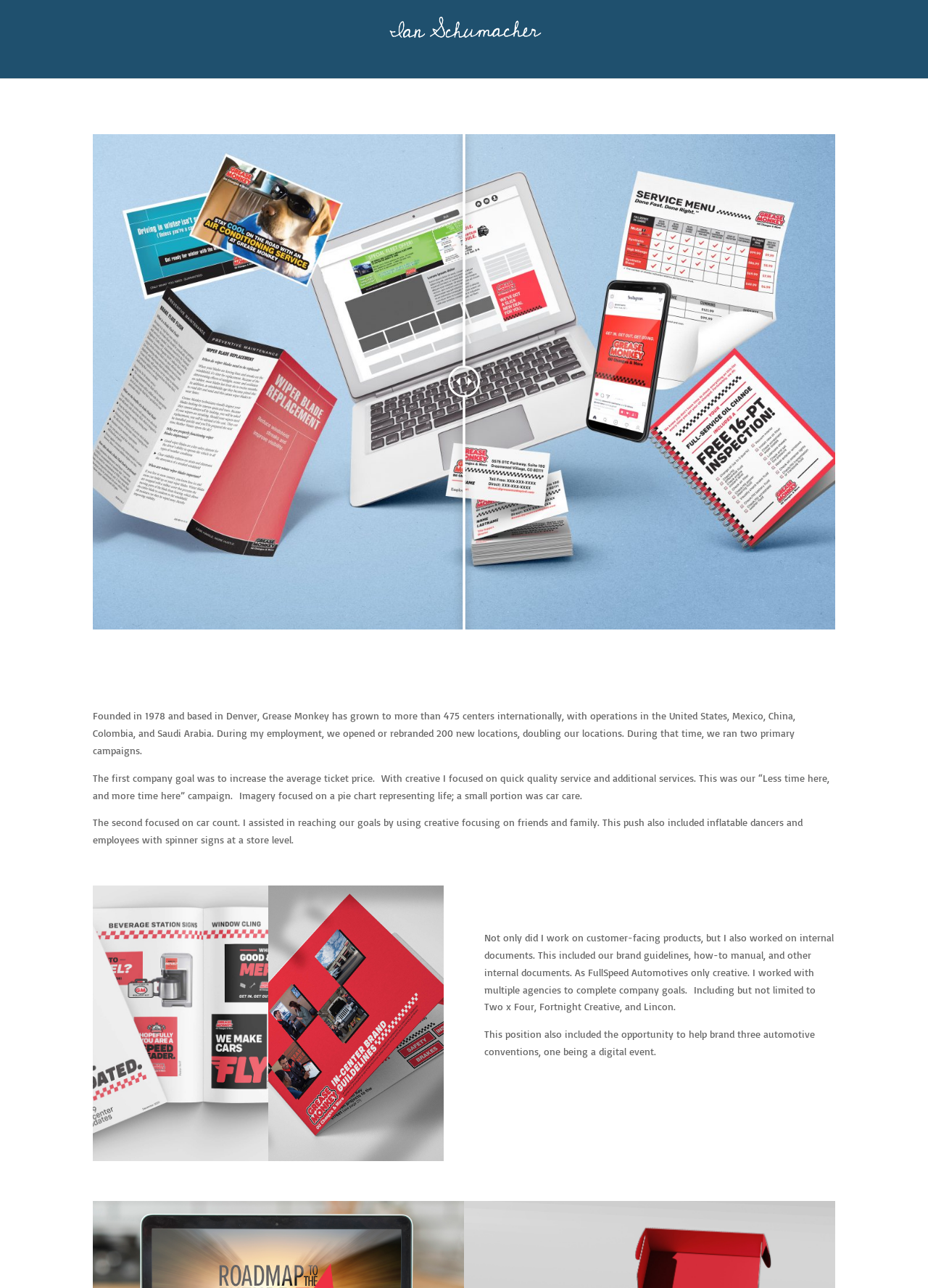Given the webpage screenshot and the description, determine the bounding box coordinates (top-left x, top-left y, bottom-right x, bottom-right y) that define the location of the UI element matching this description: Home

[0.486, 0.045, 0.514, 0.061]